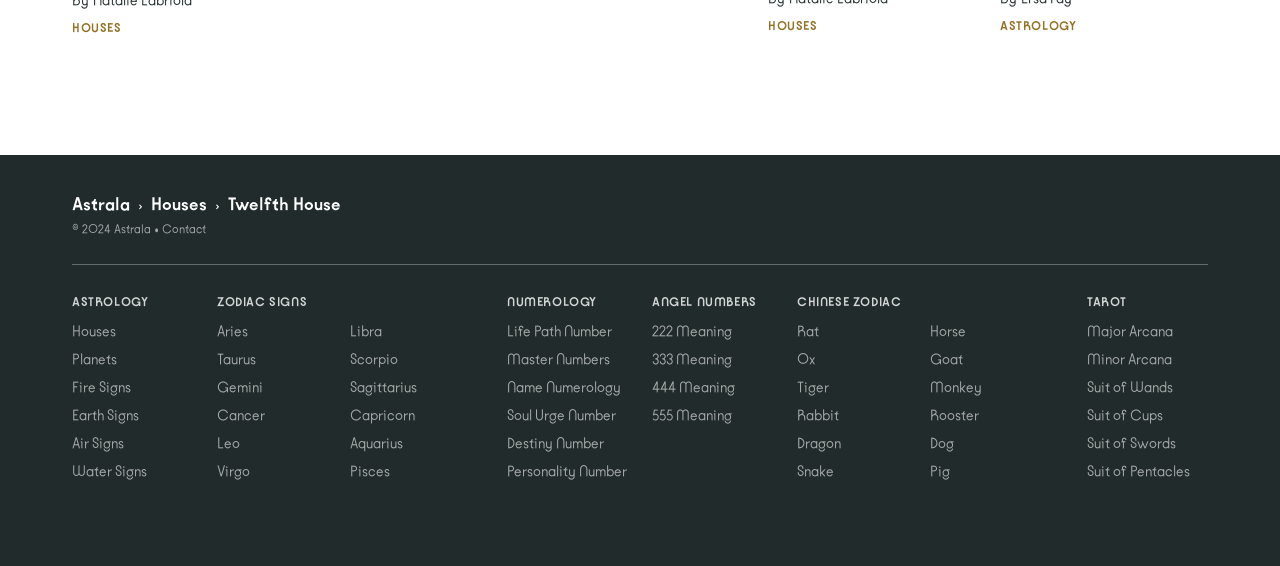What is the first item in the 'TAROT' category?
Please provide an in-depth and detailed response to the question.

The 'TAROT' category lists several items, and the first item is 'Major Arcana', which is linked to a webpage about the Major Arcana in tarot reading.